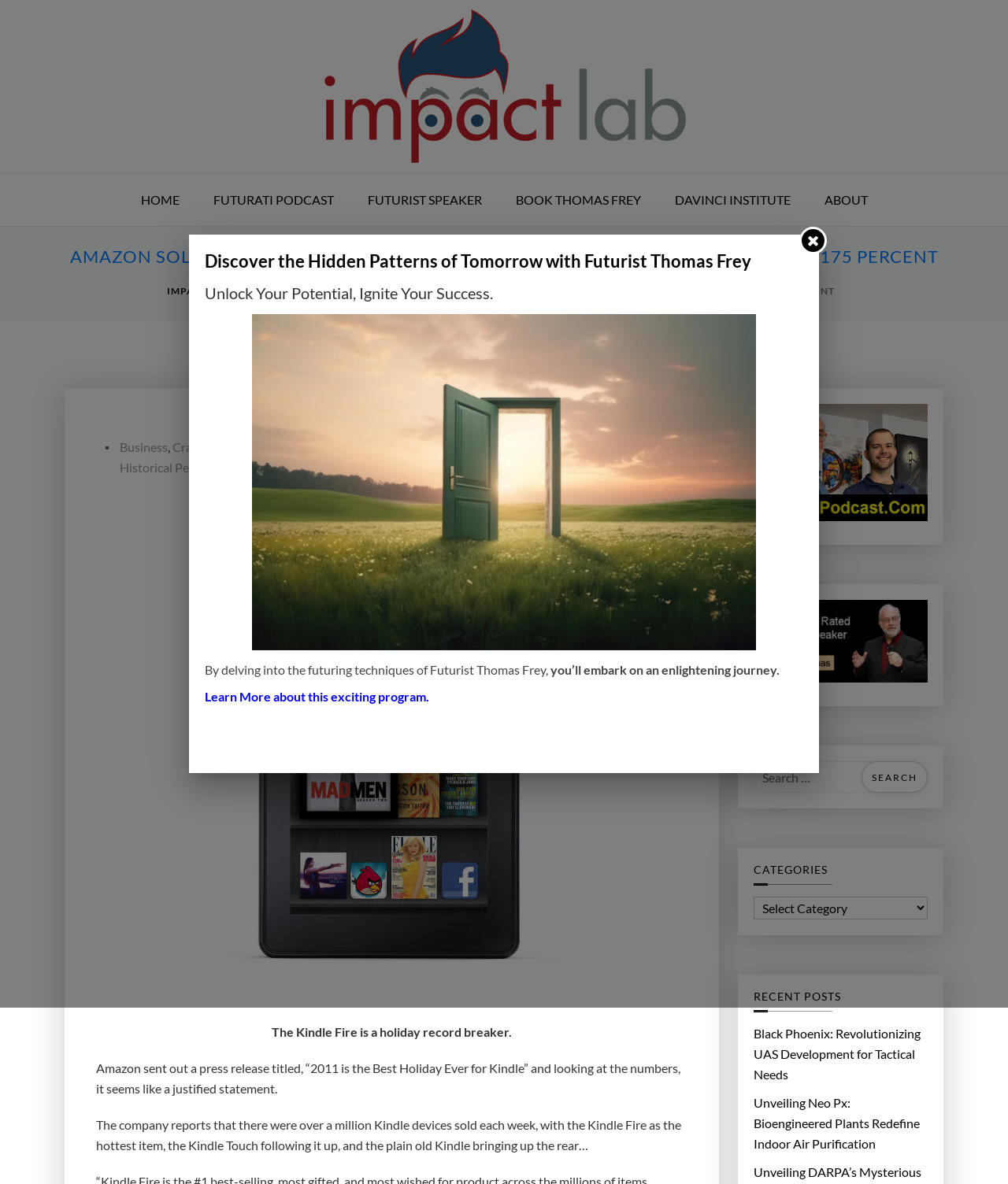Use a single word or phrase to answer this question: 
What is the topic of the latest post?

Unveiling Neo Px